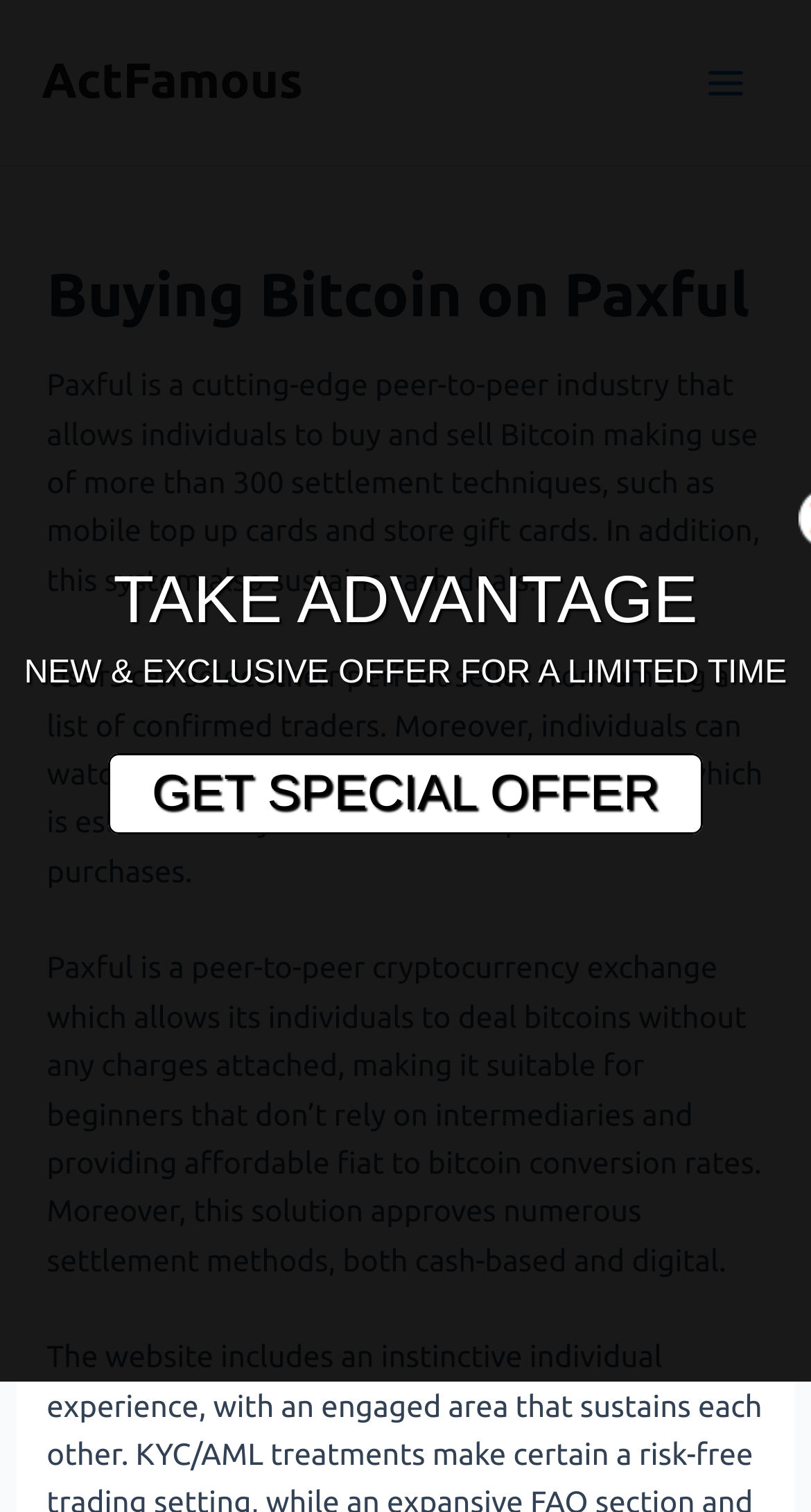Please answer the following question using a single word or phrase: 
How many settlement methods does Paxful support?

More than 300